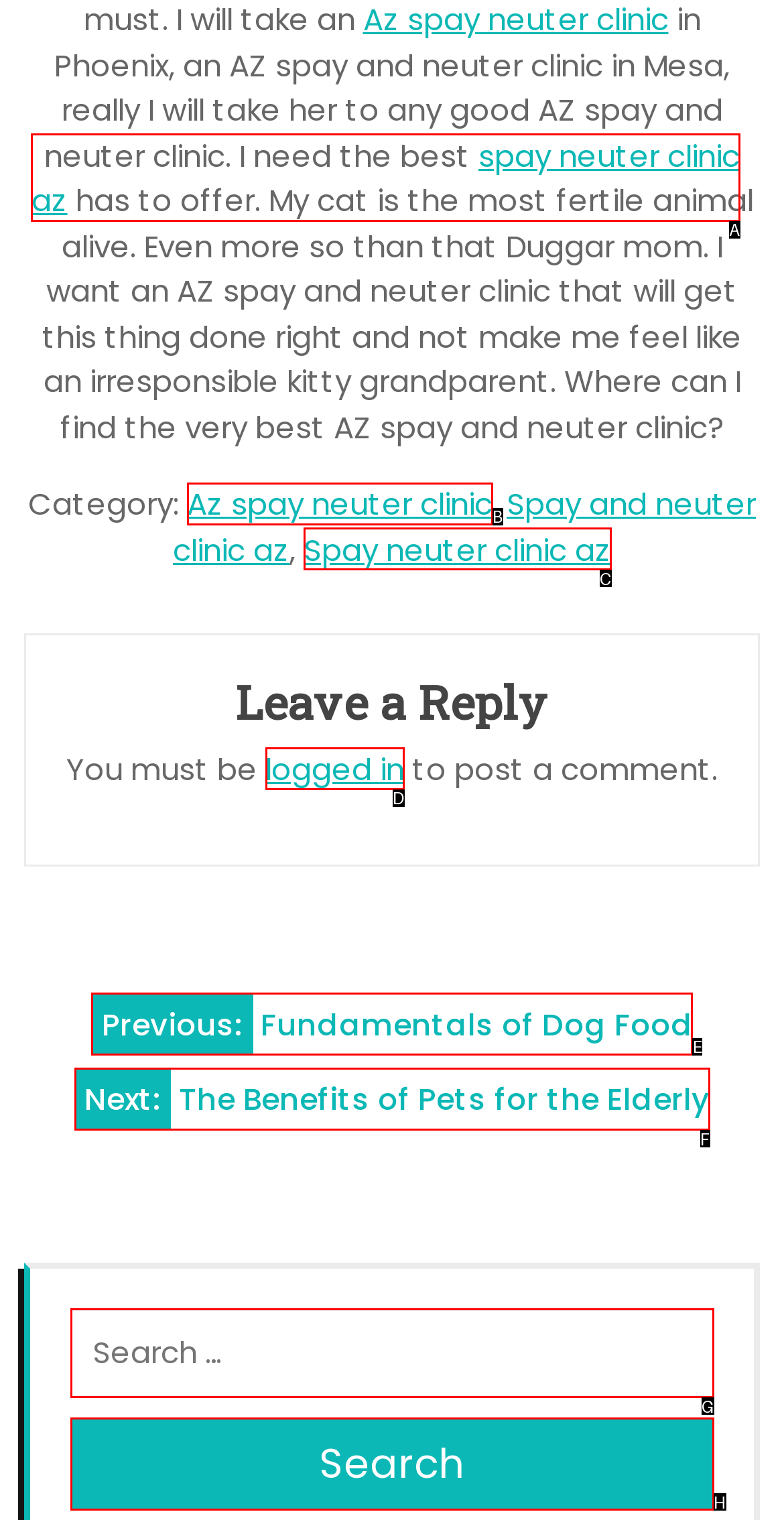Using the provided description: spay neuter clinic az, select the most fitting option and return its letter directly from the choices.

A